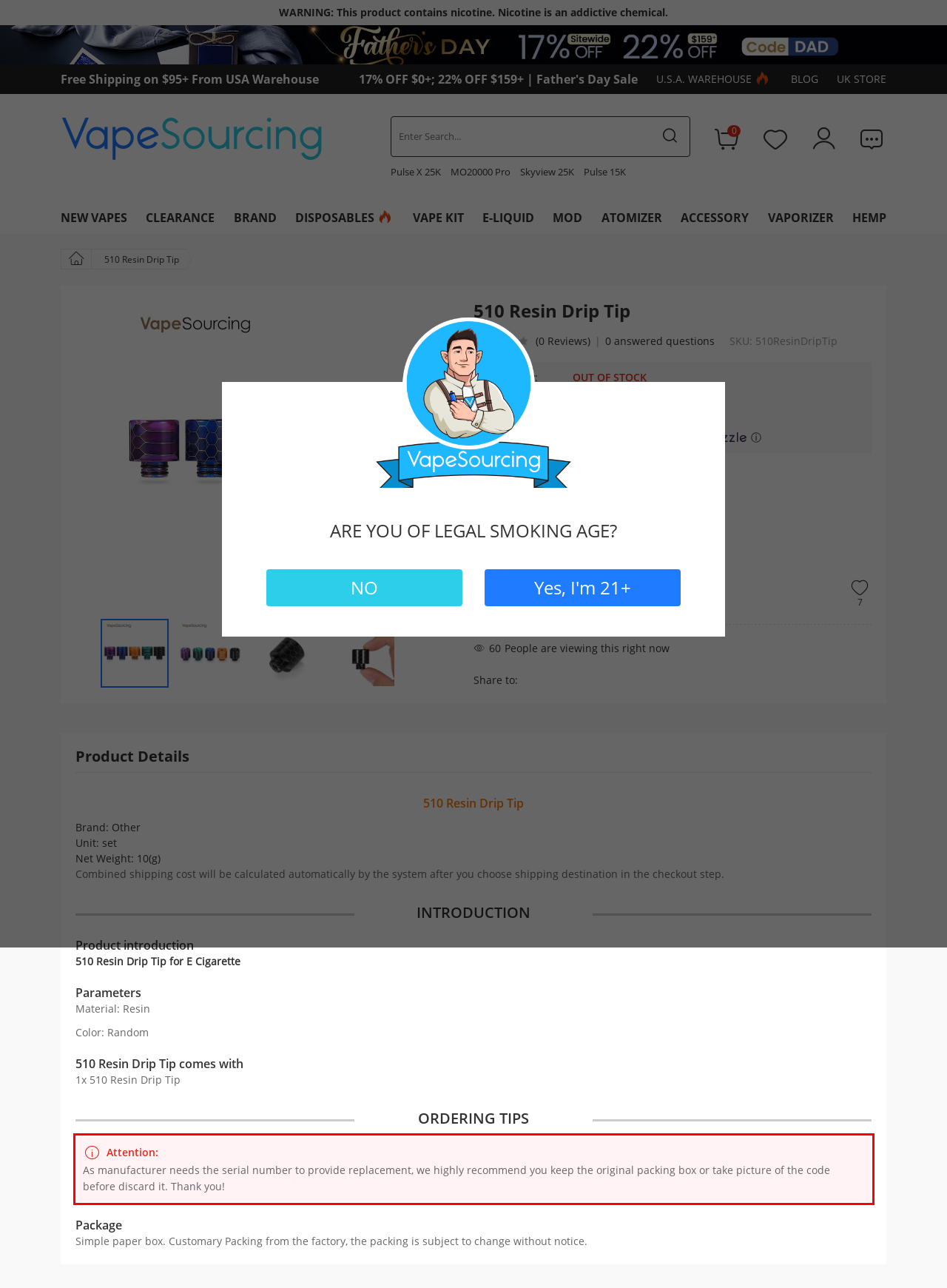Observe the screenshot of the webpage that includes a red rectangle bounding box. Conduct OCR on the content inside this red bounding box and generate the text.

Attention: As manufacturer needs the serial number to provide replacement, we highly recommend you keep the original packing box or take picture of the code before discard it. Thank you!